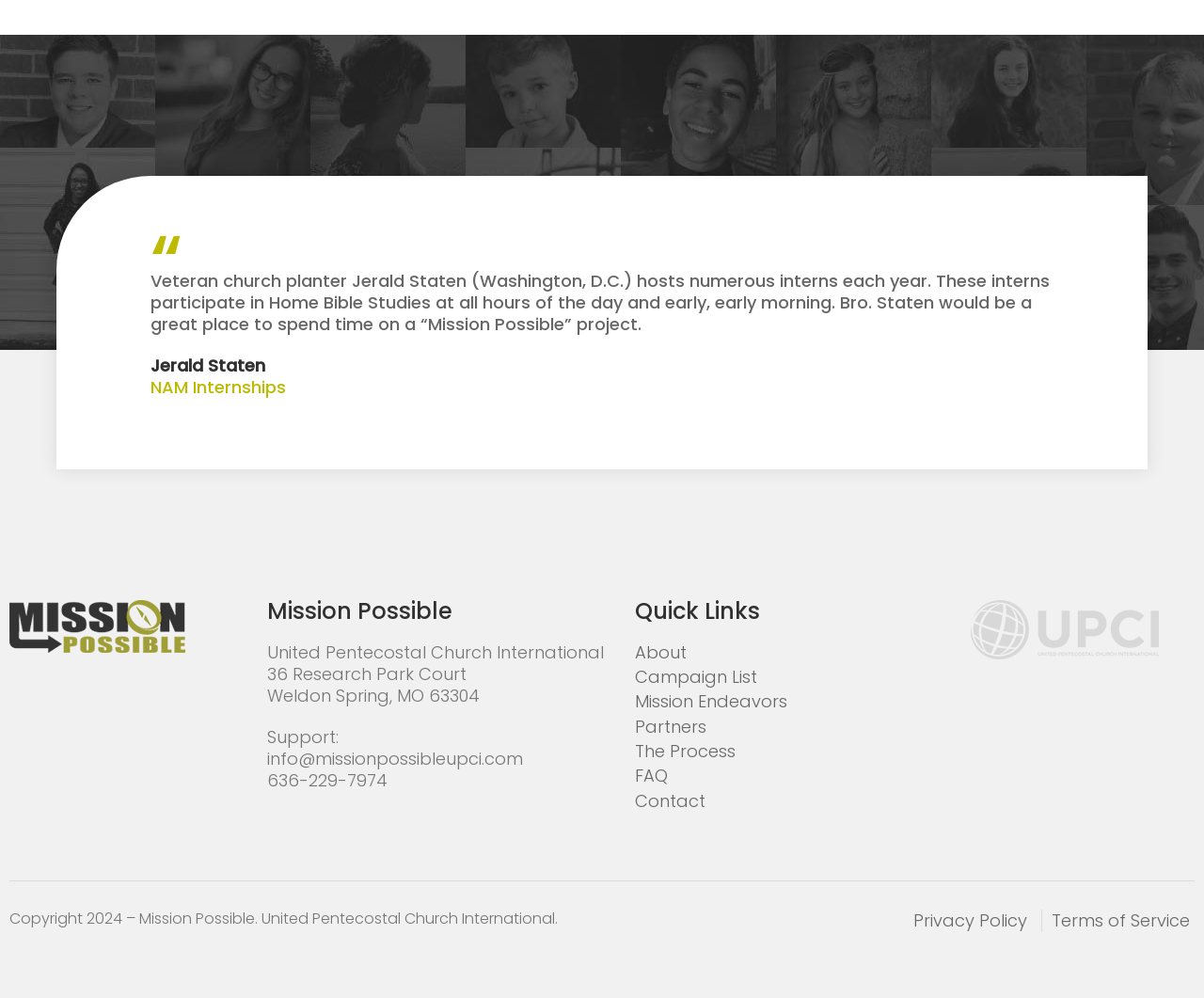Predict the bounding box of the UI element based on this description: "Mission Endeavors".

[0.527, 0.691, 0.654, 0.715]